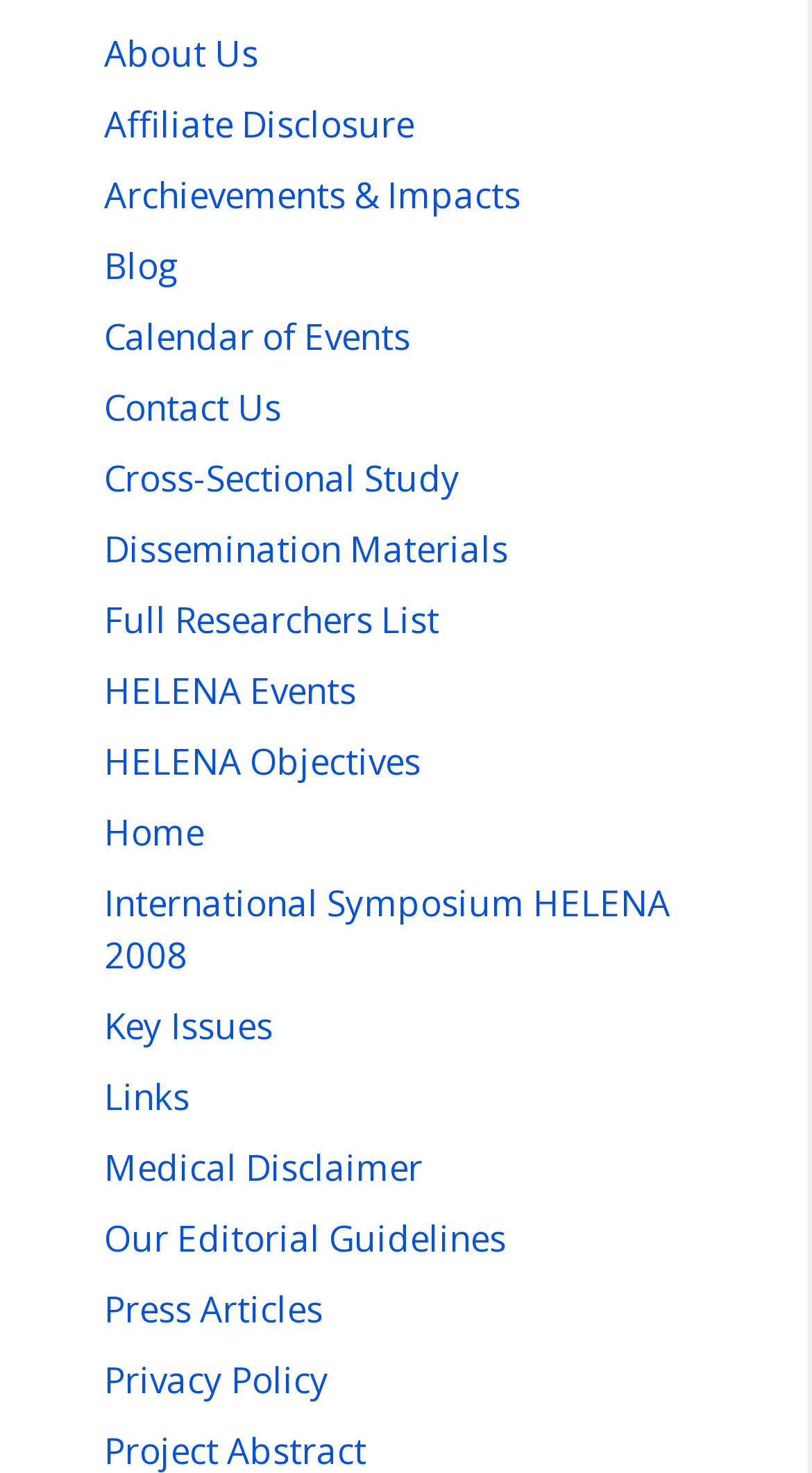Answer the following query concisely with a single word or phrase:
What is the first link on the webpage?

About Us